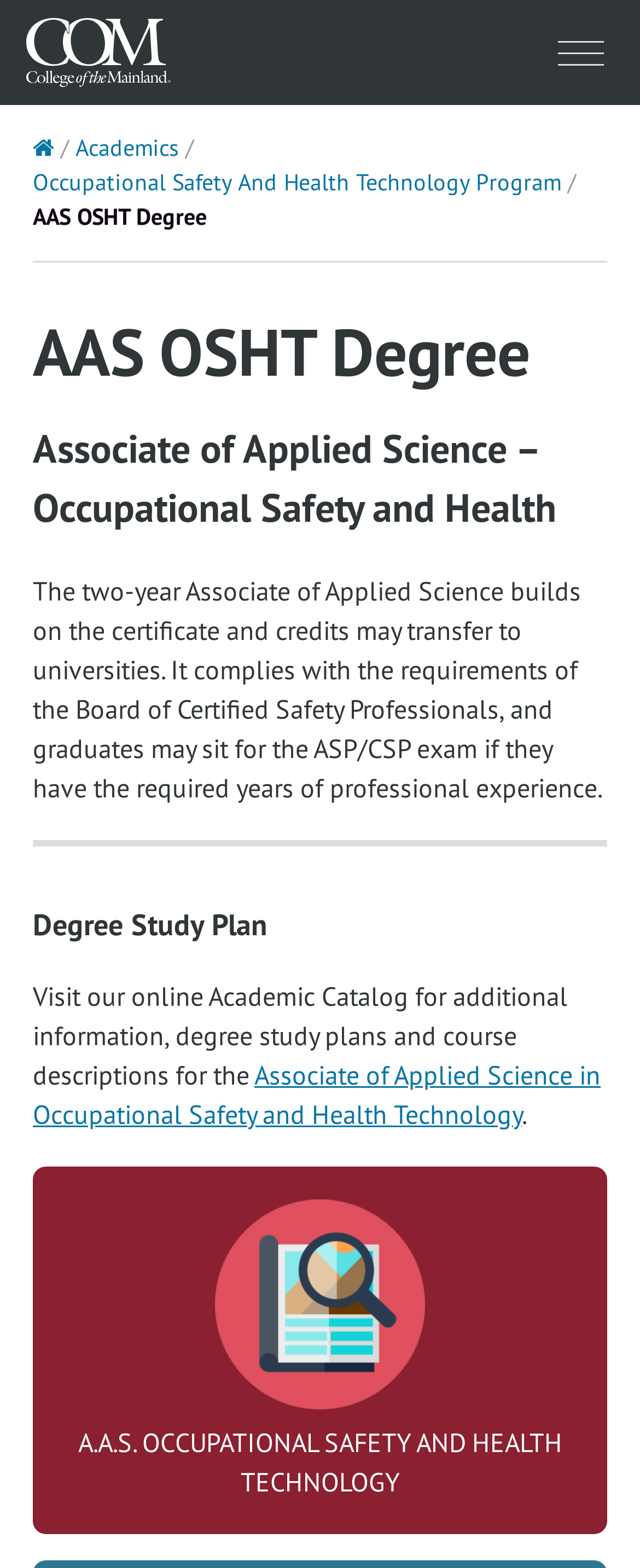What is the degree being described?
Kindly give a detailed and elaborate answer to the question.

The degree being described is the 'AAS OSHT Degree', which is mentioned in the heading and static text elements on the webpage.